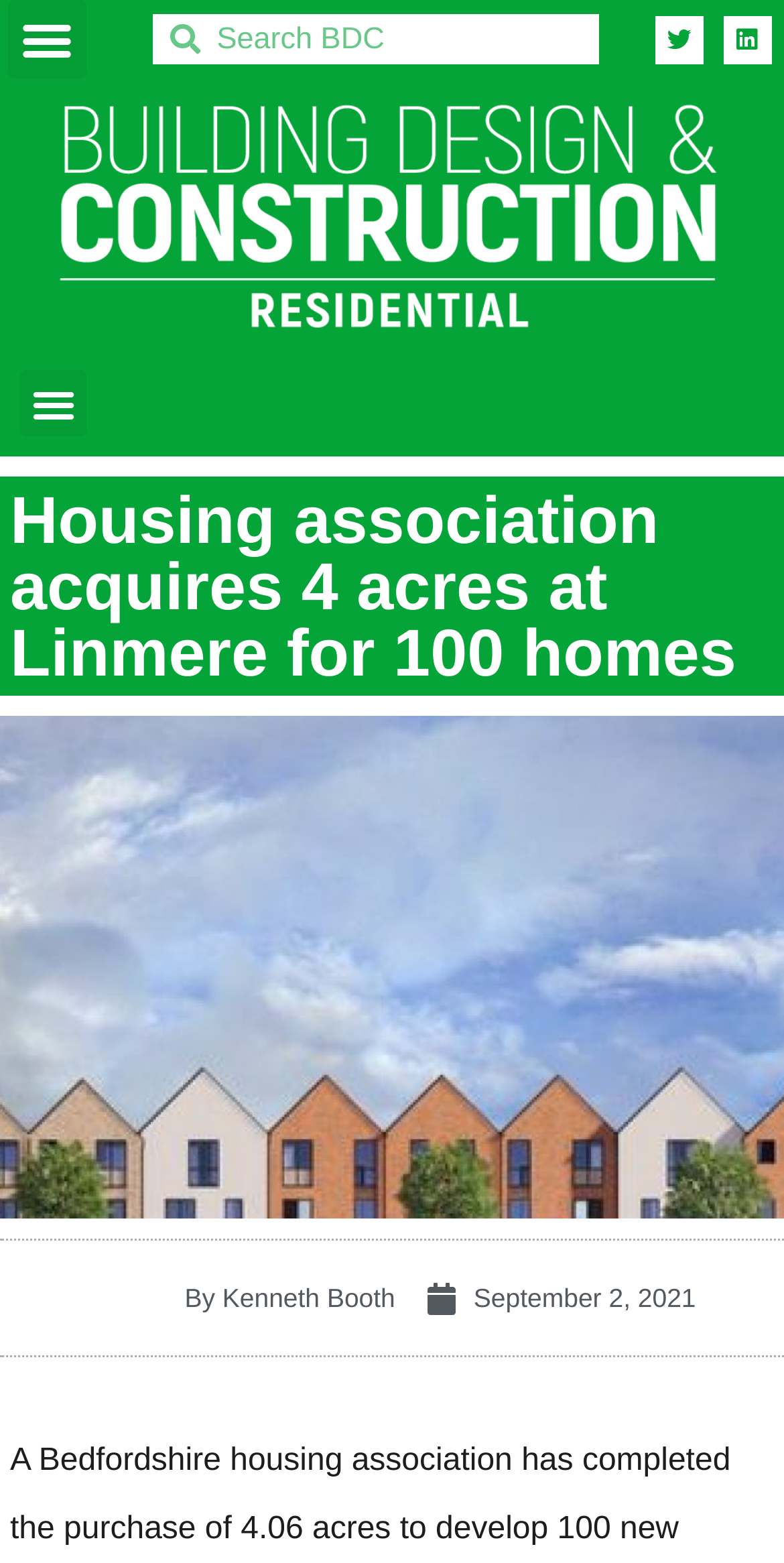What is the purpose of the search box?
Using the information from the image, give a concise answer in one word or a short phrase.

To search